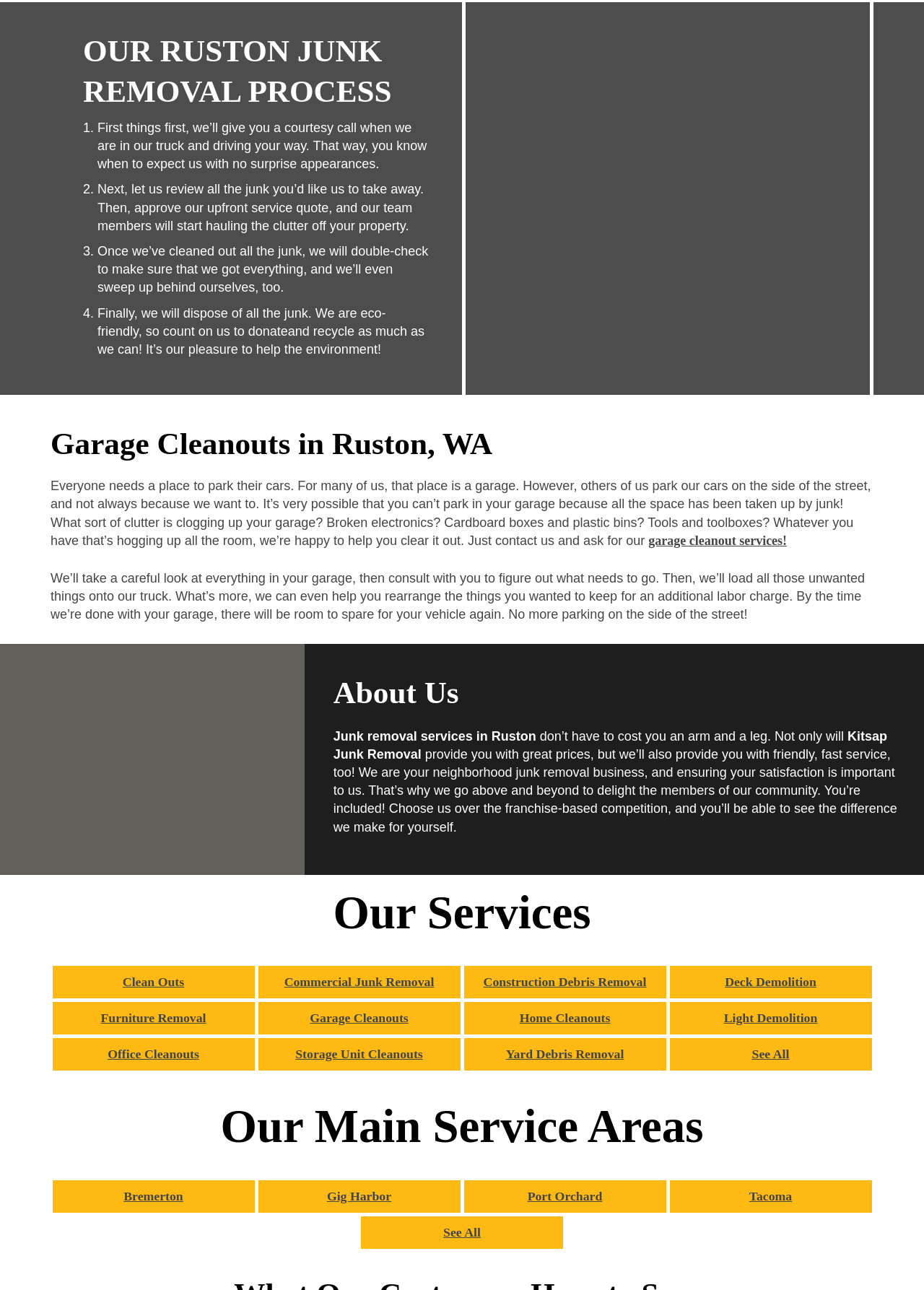Please find the bounding box coordinates for the clickable element needed to perform this instruction: "View our services".

[0.055, 0.684, 0.945, 0.731]